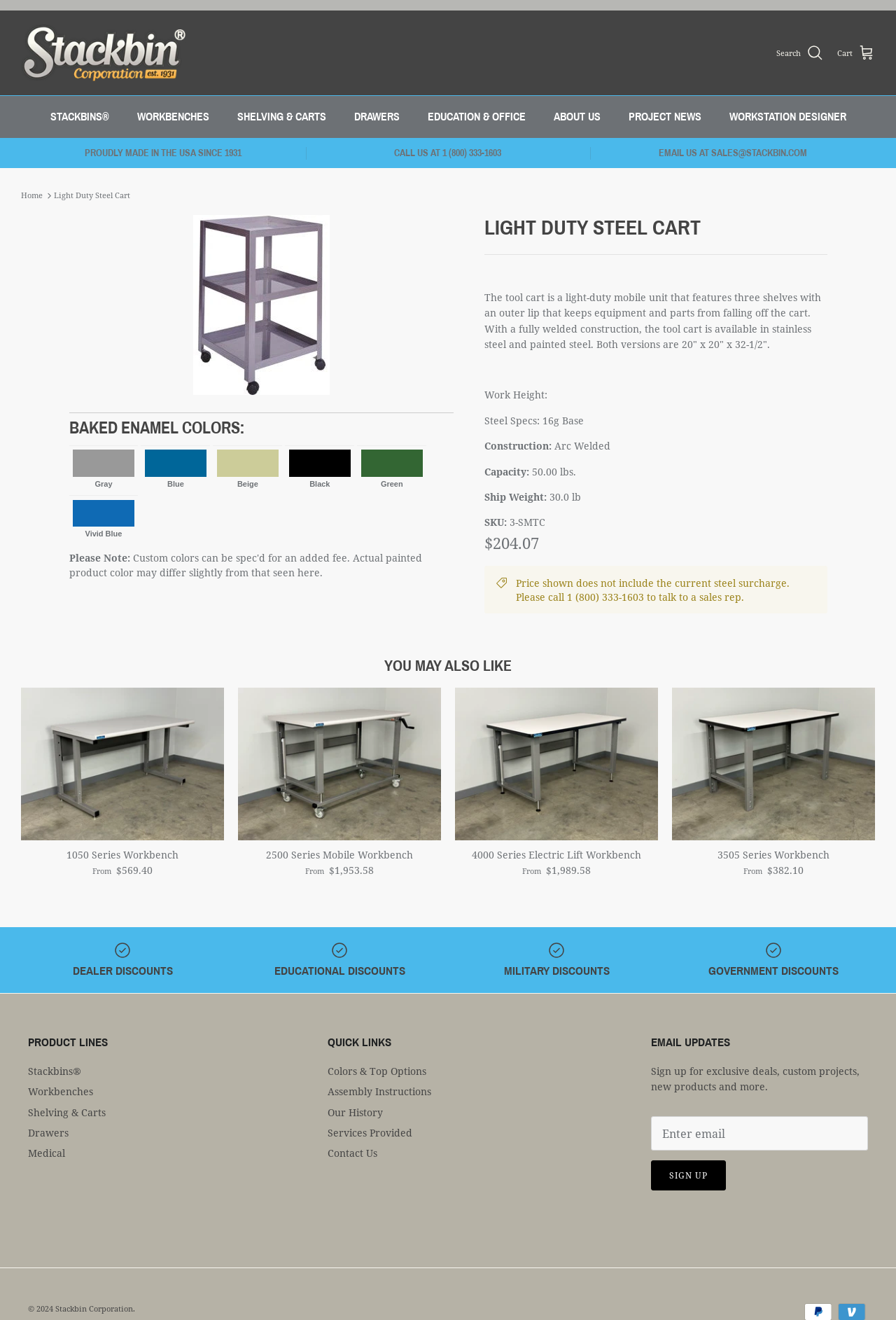Create a detailed description of the webpage's content and layout.

This webpage is about a light-duty steel cart product from Stackbinusa. At the top, there is a navigation menu with links to the company's main pages, including "STACKBINS", "WORKBENCHES", "SHELVING & CARTS", "DRAWERS", "EDUCATION & OFFICE", "ABOUT US", and "PROJECT NEWS". Below the navigation menu, there are three headings: "PROUDLY MADE IN THE USA SINCE 1931", "CALL US AT 1 (800) 333-1603", and "EMAIL US AT SALES@STACKBIN.COM".

The main content of the page is divided into sections. The first section has a breadcrumb navigation with links to "Home" and "Light Duty Steel Cart". Below the breadcrumb navigation, there is an image slider with multiple options.

The next section is about the product description, which is headed by "LIGHT DUTY STEEL CART". The product description is followed by a list of specifications, including "Work Height", "Steel Specs", "Construction", "Capacity", "Ship Weight", "SKU", and "Price". The price is listed as $204.07, with a note that it does not include the current steel surcharge.

Below the product description, there is a section titled "YOU MAY ALSO LIKE", which lists four related products with links and images. Each product has a "Previous" link with a left arrow icon and a "From" price listed.

At the bottom of the page, there are four sections with headings: "DEALER DISCOUNTS", "EDUCATIONAL DISCOUNTS", "MILITARY DISCOUNTS", and "GOVERNMENT DISCOUNTS".